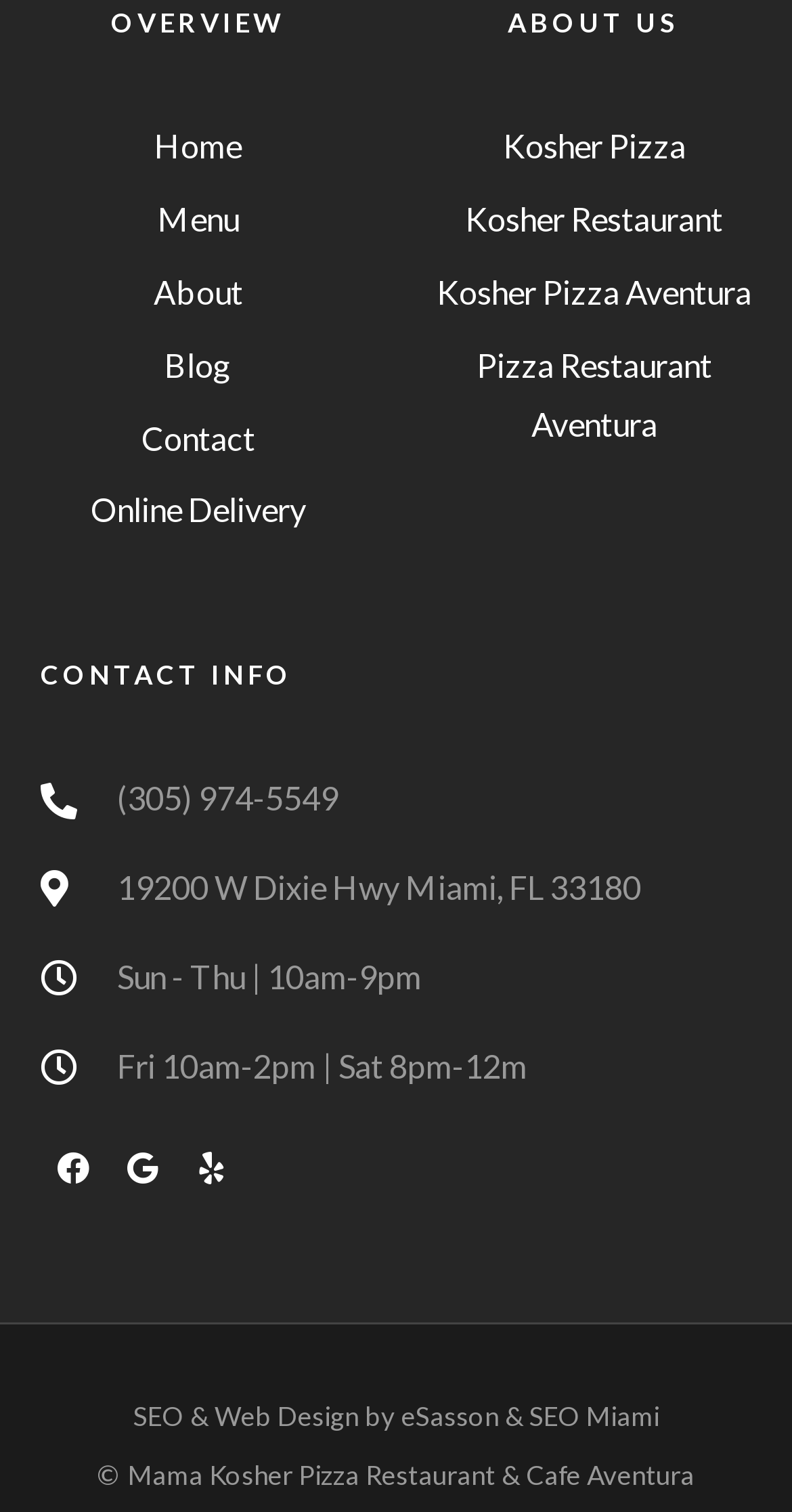What type of cuisine does the restaurant serve?
Provide a fully detailed and comprehensive answer to the question.

I inferred that the restaurant serves kosher cuisine by looking at the links in the 'ABOUT US' section, which include 'Kosher Pizza', 'Kosher Restaurant', and 'Kosher Pizza Aventura', indicating that the restaurant serves kosher food.